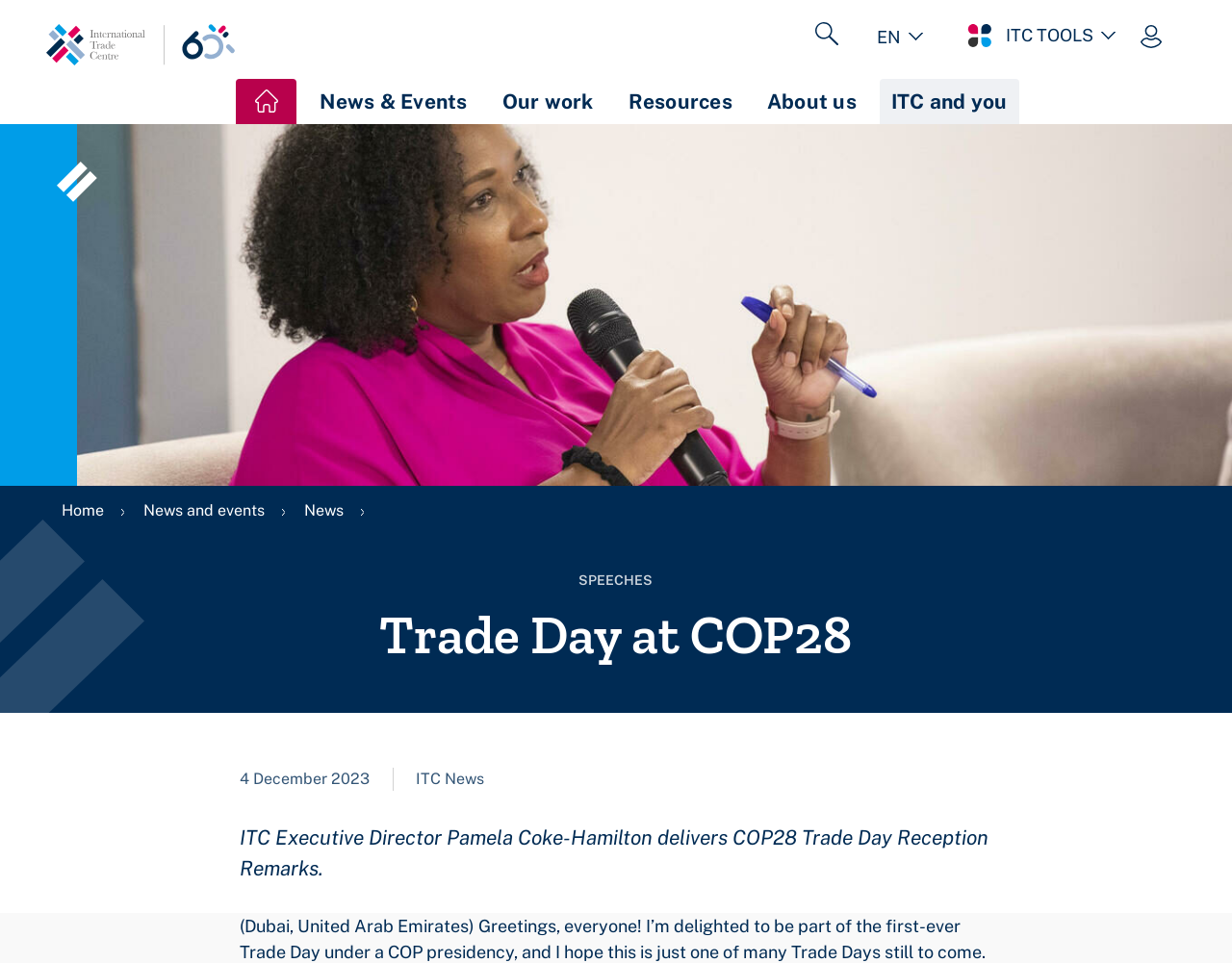Please determine the bounding box coordinates of the element's region to click in order to carry out the following instruction: "Login to the system". The coordinates should be four float numbers between 0 and 1, i.e., [left, top, right, bottom].

[0.905, 0.009, 0.962, 0.065]